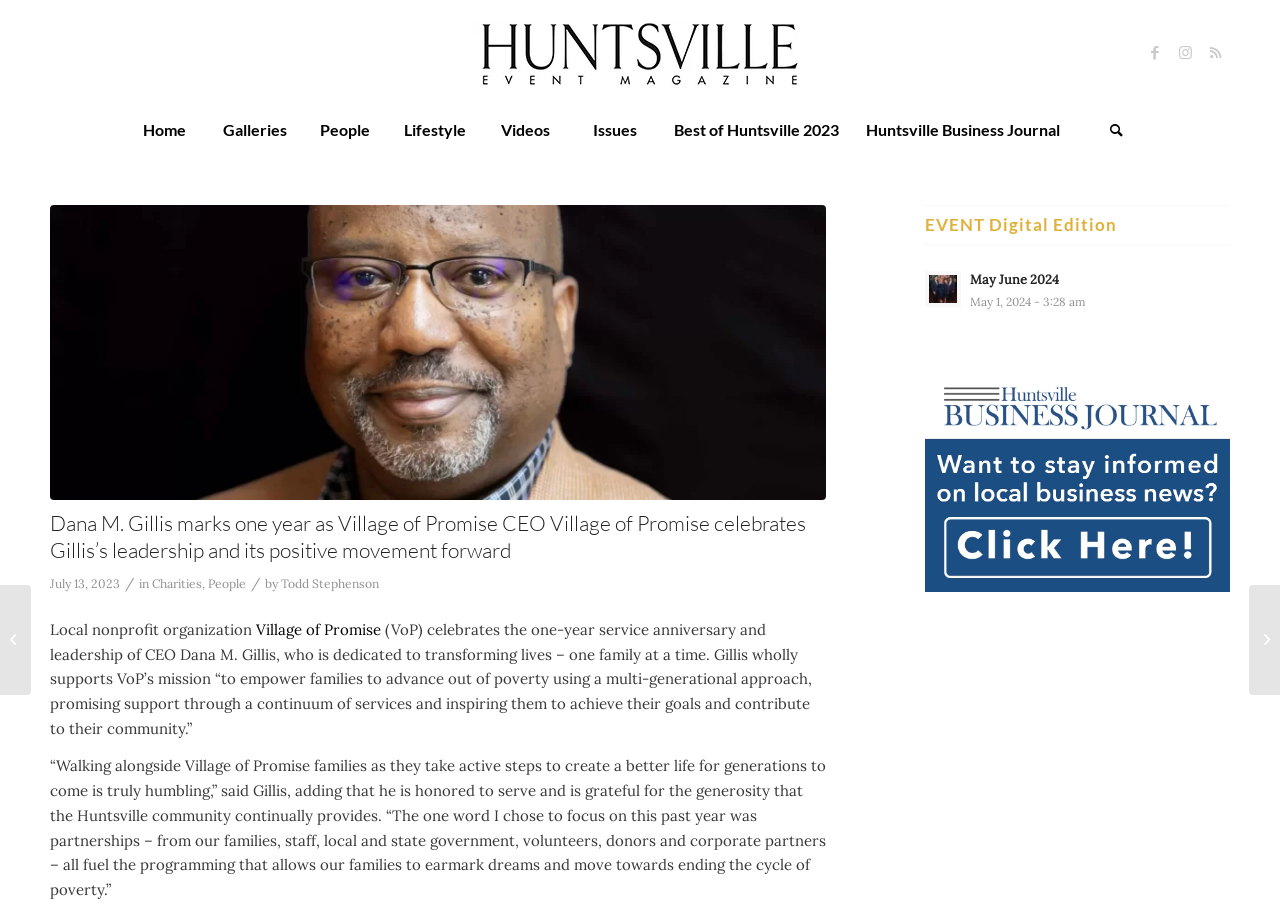Provide your answer in one word or a succinct phrase for the question: 
What is the date of the article about Dana M. Gillis?

July 13, 2023